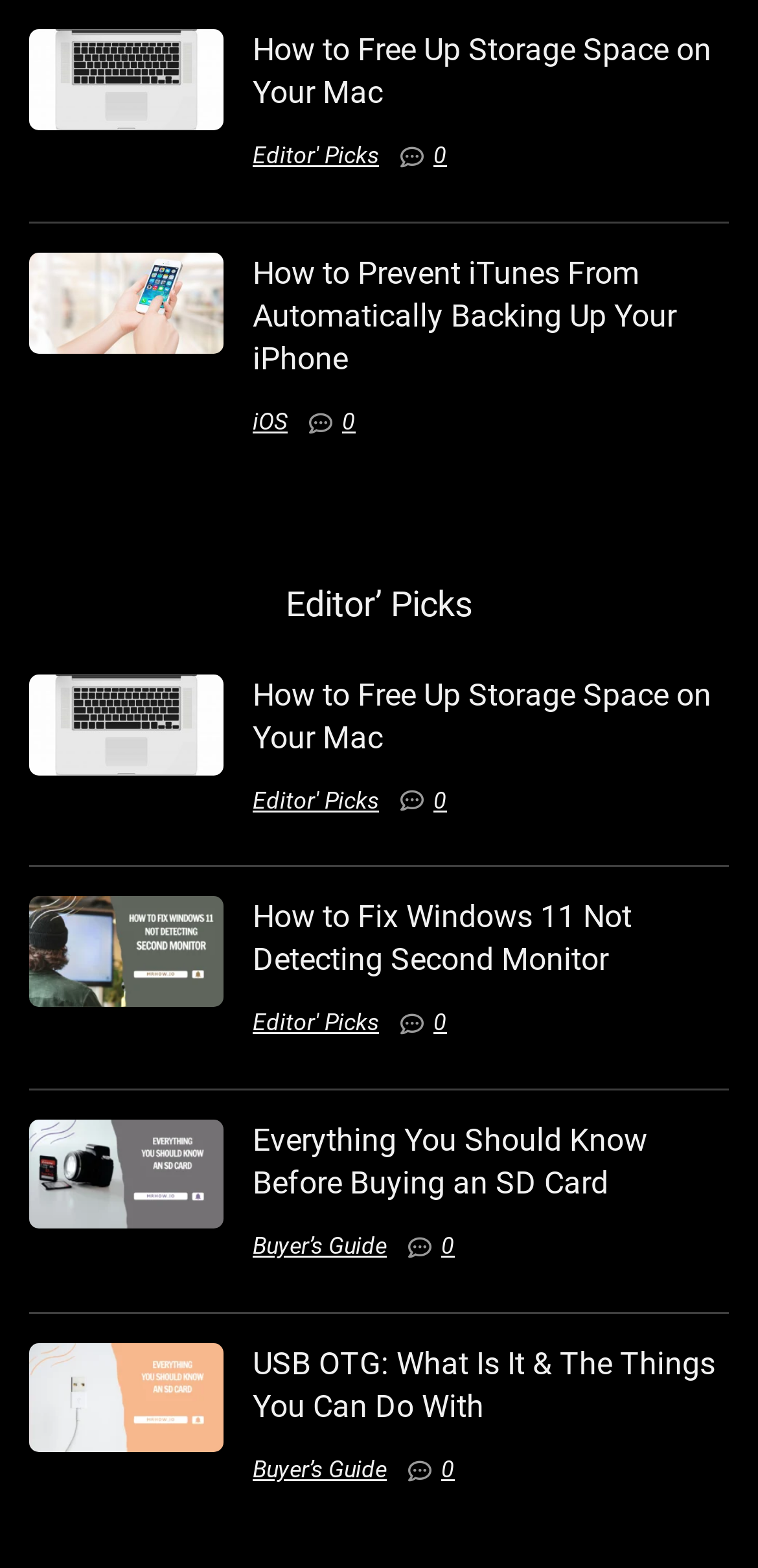Determine the bounding box for the described HTML element: "alt="Prevent iTunes From Backing Up"". Ensure the coordinates are four float numbers between 0 and 1 in the format [left, top, right, bottom].

[0.038, 0.163, 0.295, 0.188]